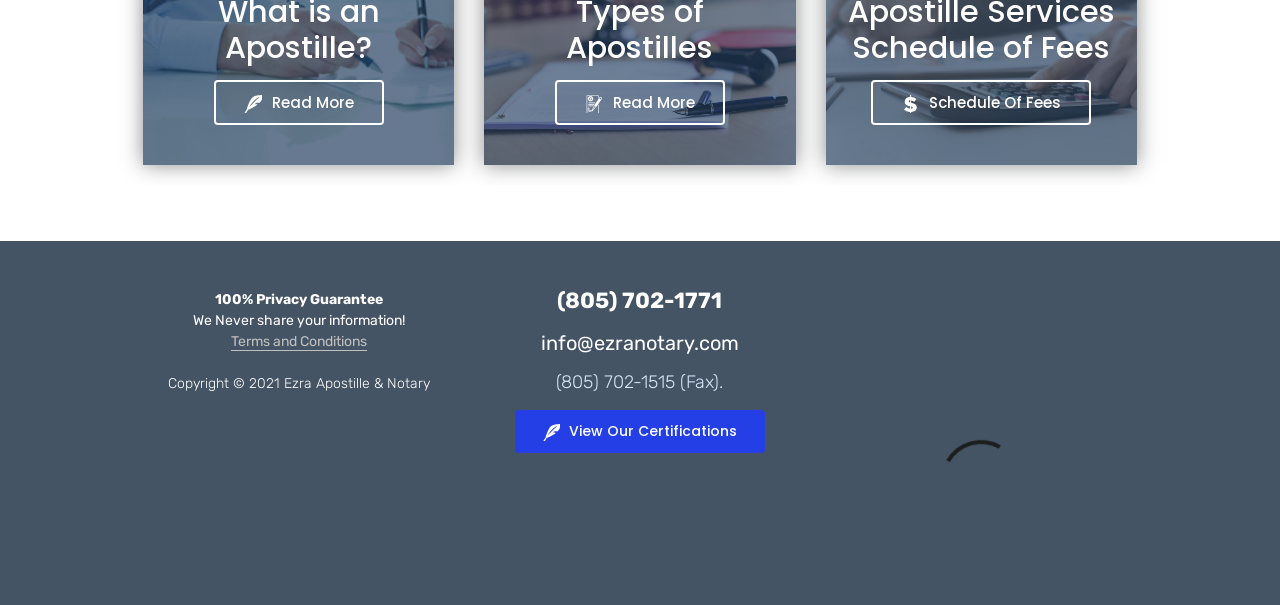Determine the bounding box coordinates of the clickable element to complete this instruction: "Click Read More". Provide the coordinates in the format of four float numbers between 0 and 1, [left, top, right, bottom].

[0.167, 0.133, 0.3, 0.207]